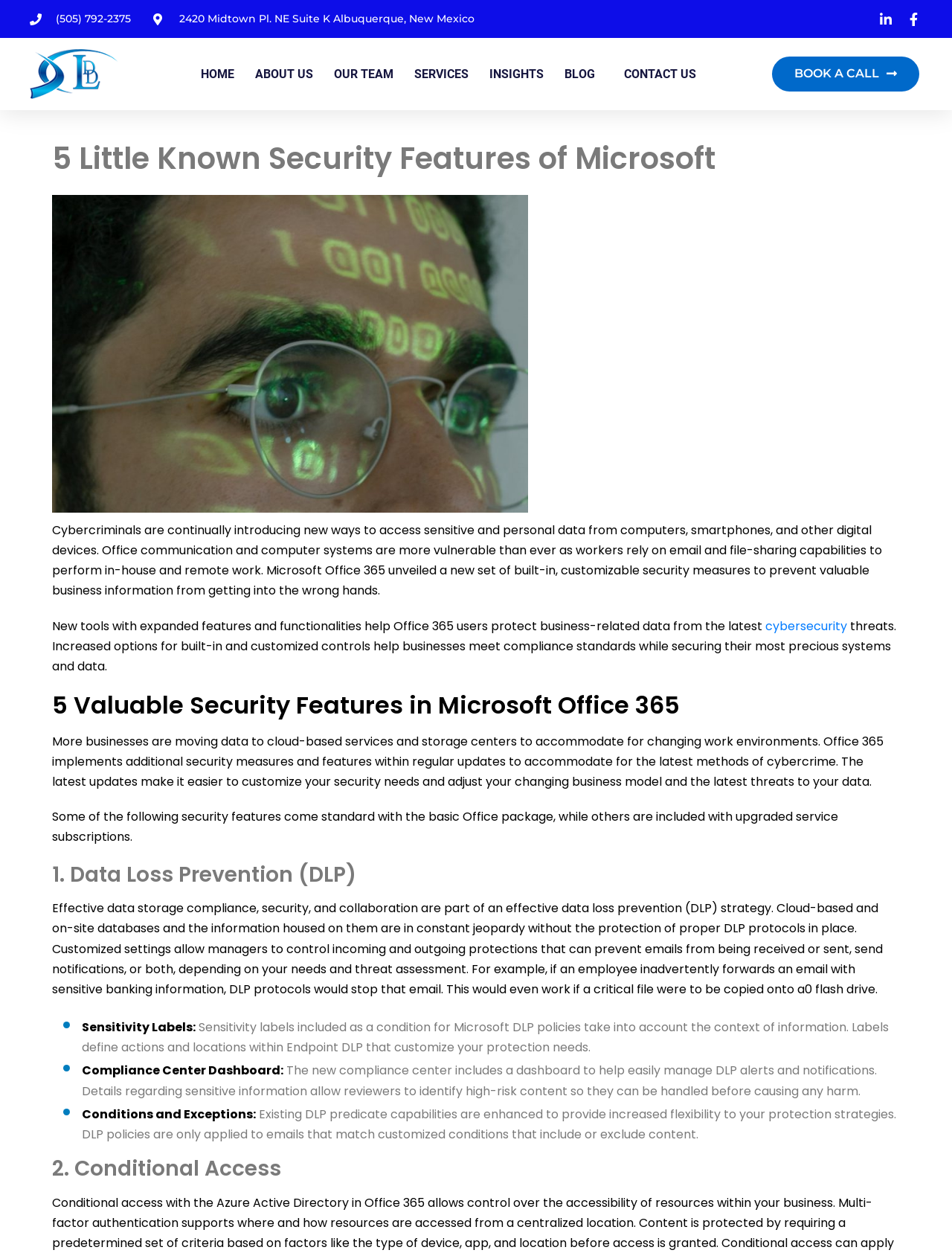What is Conditional Access? Based on the image, give a response in one word or a short phrase.

A security feature